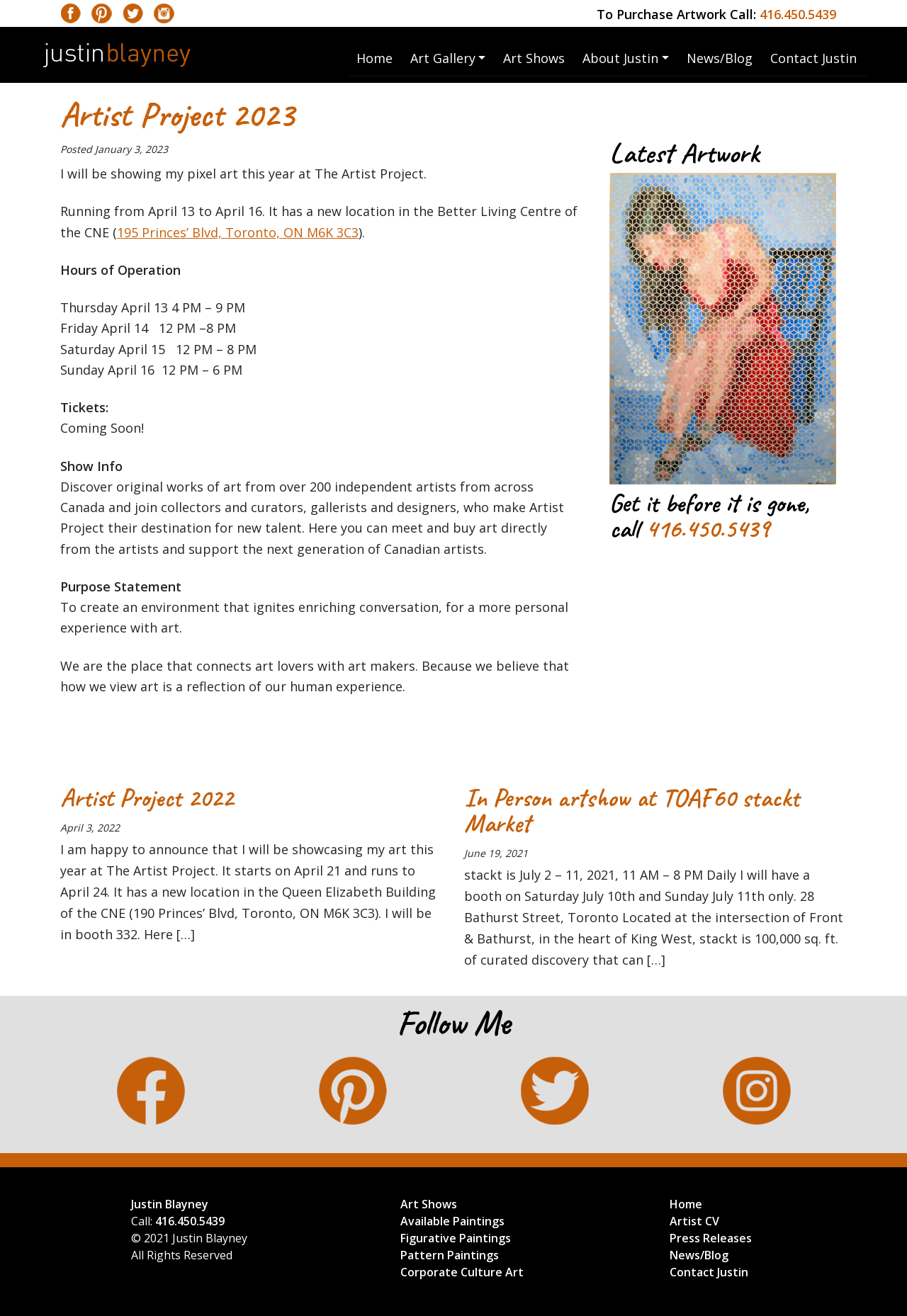Determine the coordinates of the bounding box that should be clicked to complete the instruction: "Call the phone number". The coordinates should be represented by four float numbers between 0 and 1: [left, top, right, bottom].

[0.838, 0.004, 0.922, 0.017]